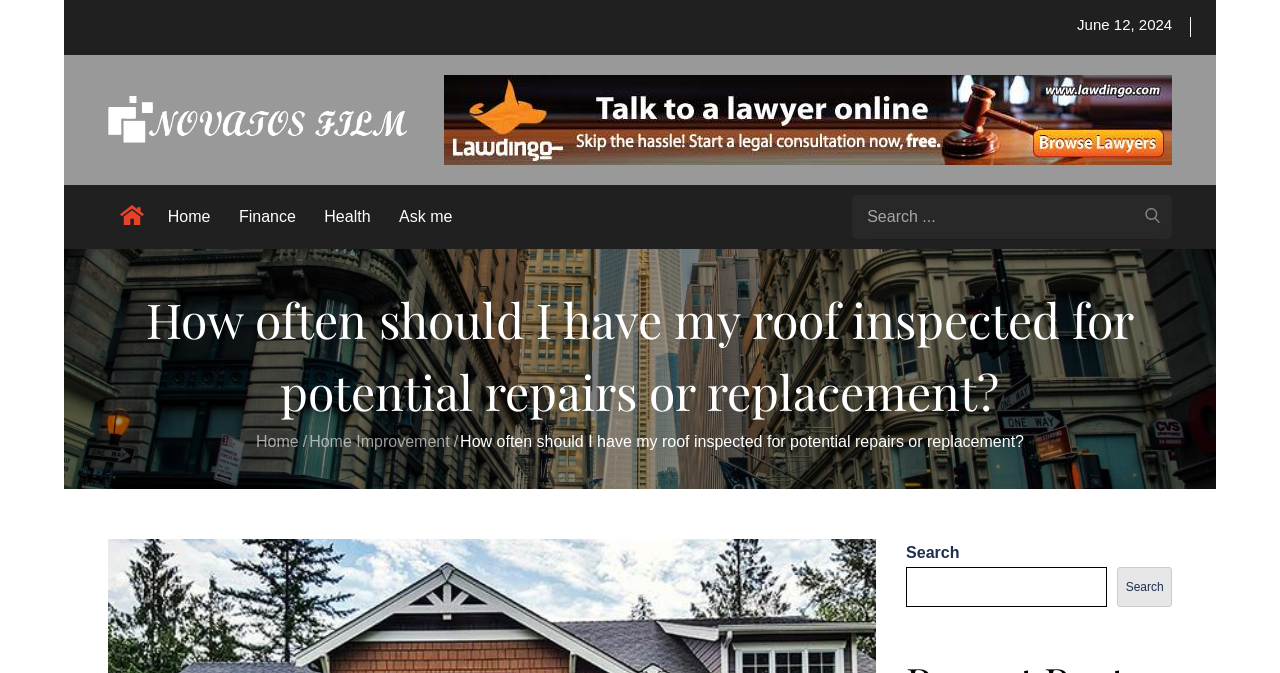Using the format (top-left x, top-left y, bottom-right x, bottom-right y), provide the bounding box coordinates for the described UI element. All values should be floating point numbers between 0 and 1: parent_node: Search for: value="Search"

[0.885, 0.289, 0.916, 0.349]